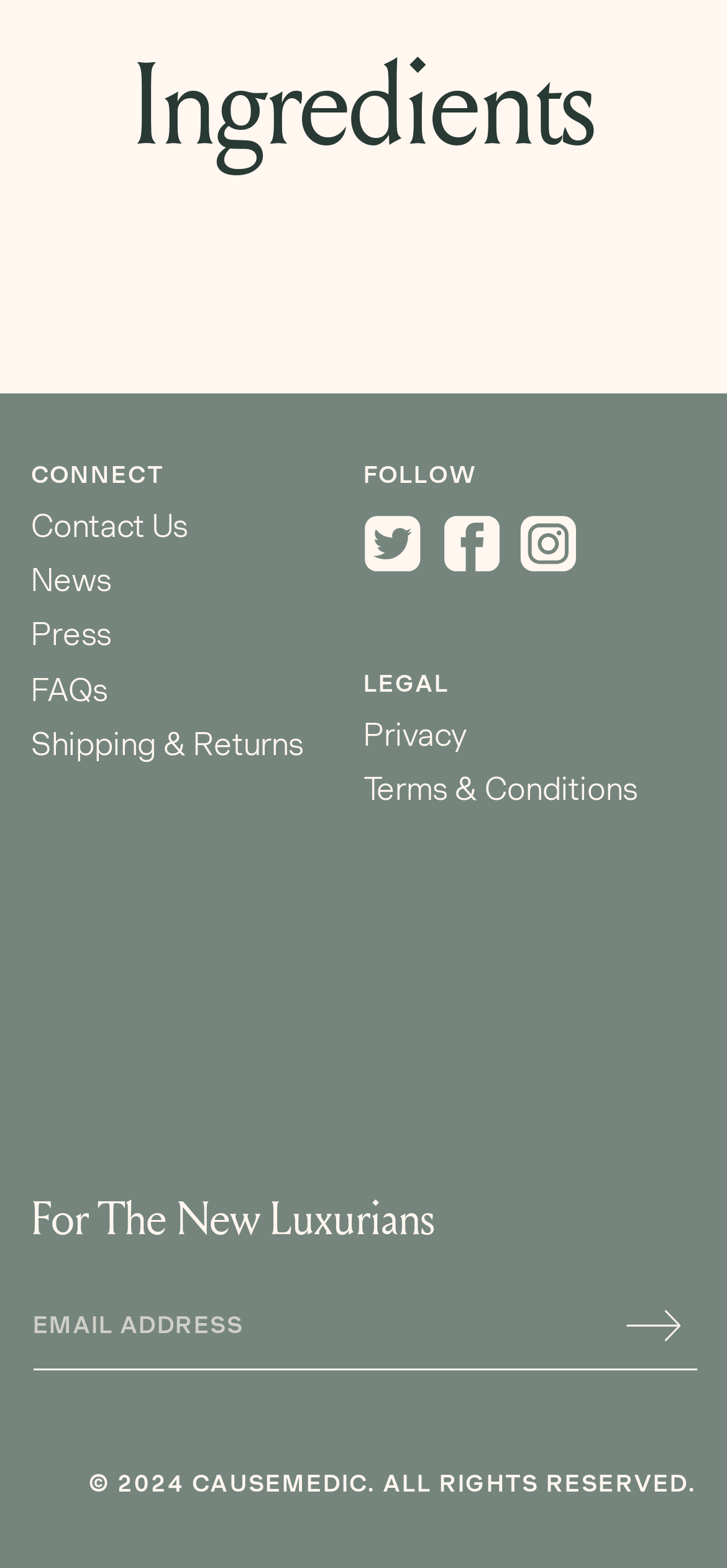Please identify the bounding box coordinates of the region to click in order to complete the given instruction: "Click on Contact Us". The coordinates should be four float numbers between 0 and 1, i.e., [left, top, right, bottom].

[0.043, 0.324, 0.258, 0.358]